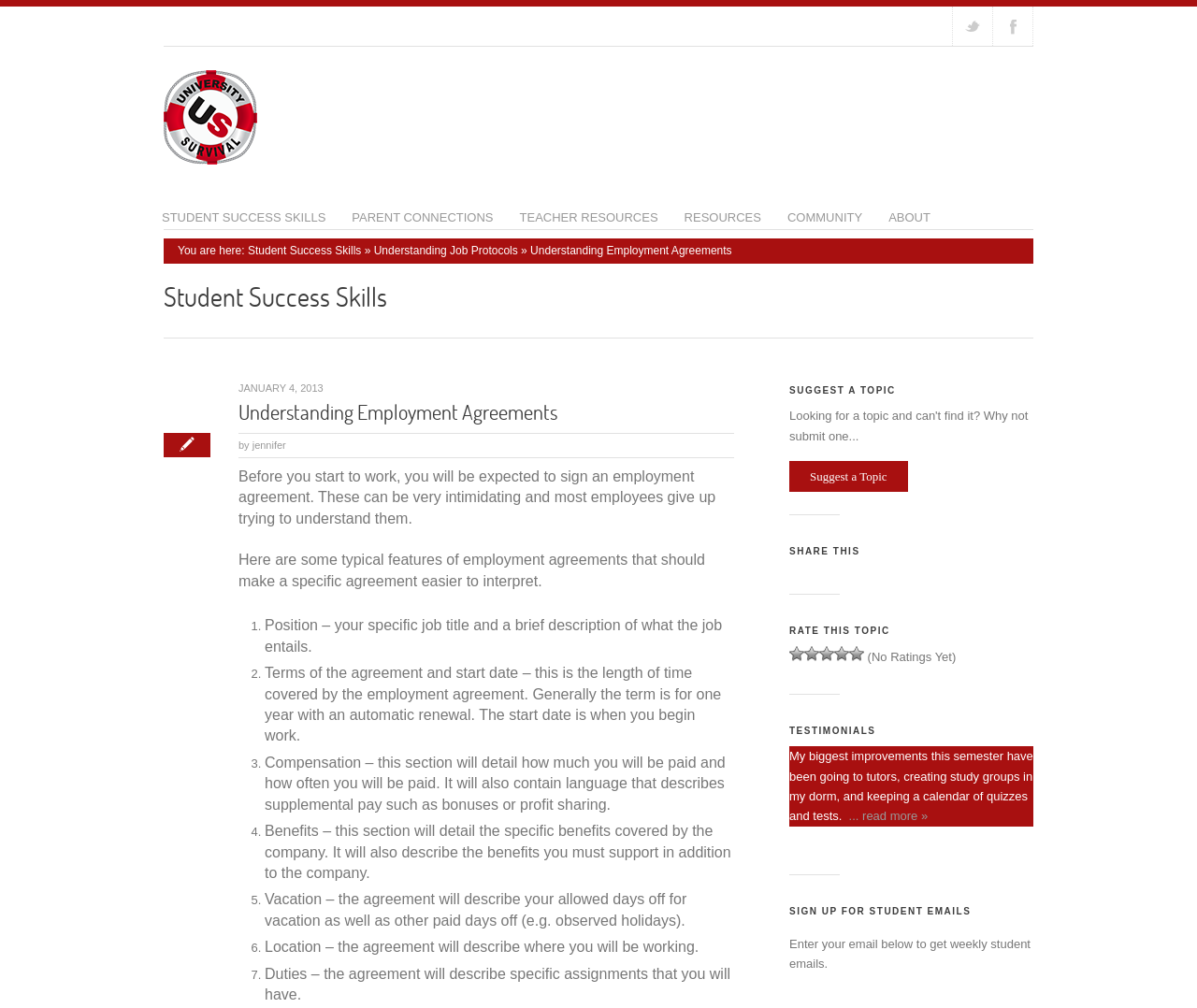Kindly respond to the following question with a single word or a brief phrase: 
What is the topic of the webpage?

Employment Agreements